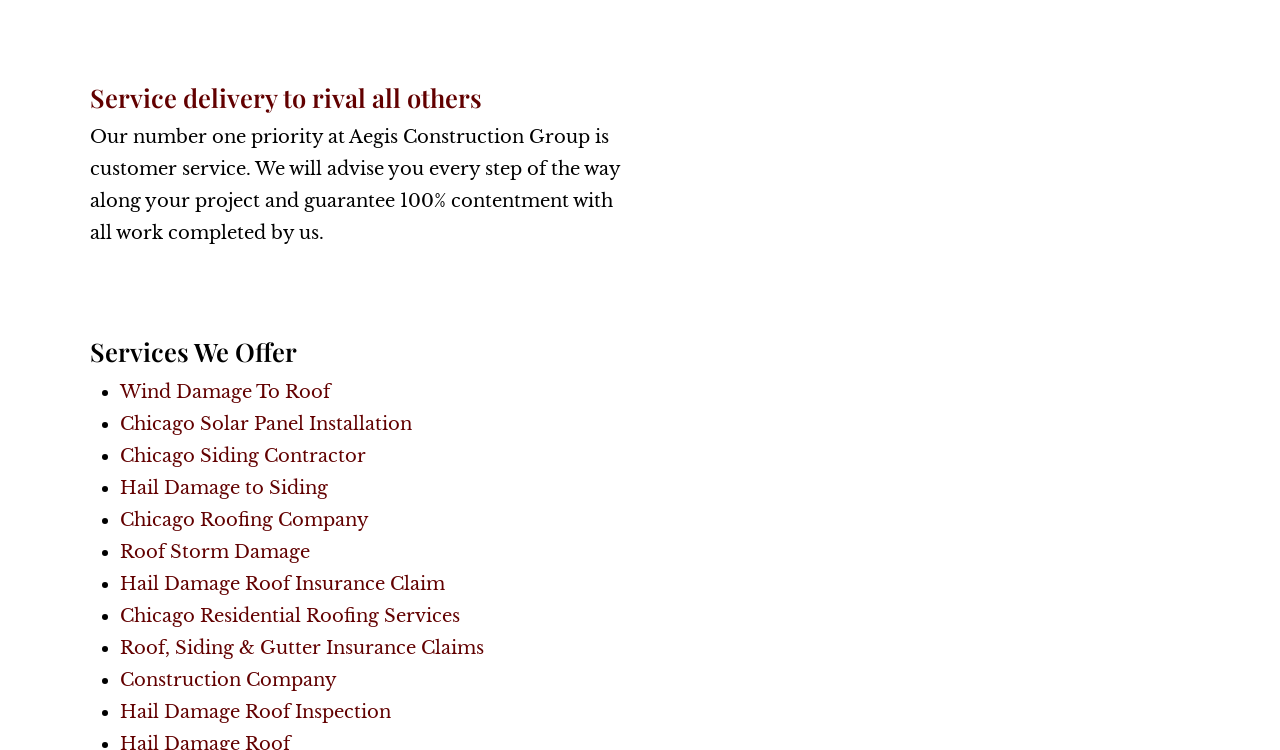Identify the bounding box coordinates for the element you need to click to achieve the following task: "Get information about Chicago Siding Contractor". Provide the bounding box coordinates as four float numbers between 0 and 1, in the form [left, top, right, bottom].

[0.094, 0.593, 0.286, 0.622]